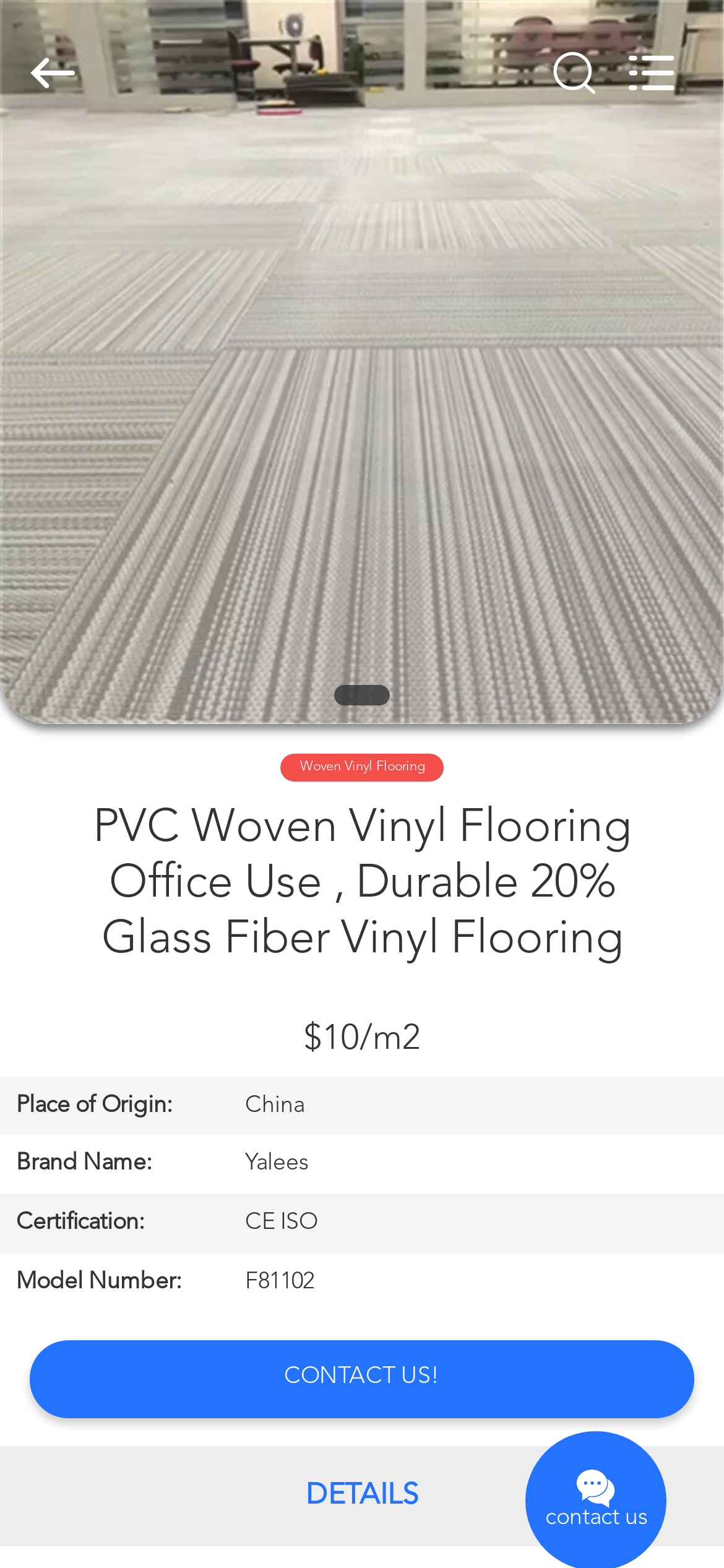Find the bounding box coordinates for the area you need to click to carry out the instruction: "View product details". The coordinates should be four float numbers between 0 and 1, indicated as [left, top, right, bottom].

[0.04, 0.511, 0.96, 0.617]